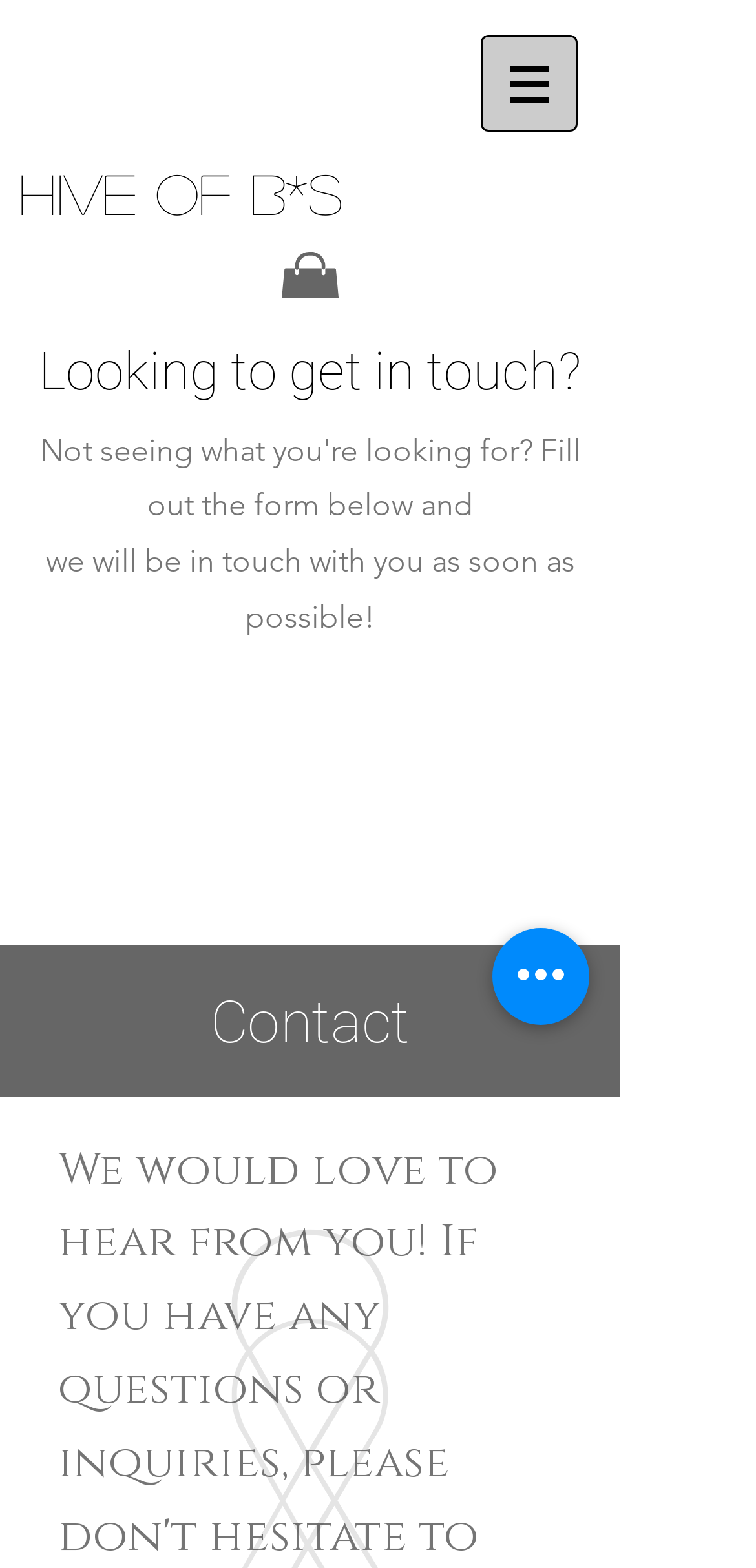Describe all significant elements and features of the webpage.

The webpage is titled "Contact Us | Hive of B*s" and appears to be a contact page for the organization "Hive of B*s". At the top of the page, there is a navigation menu labeled "Site" with a button that has a popup menu, accompanied by a small image. 

Below the navigation menu, there is a large heading that reads "Hive of B*s". 

On the left side of the page, there is a link with an image, which is positioned above a heading that asks "Looking to get in touch?". 

Below this heading, there is a paragraph of text that reads "we will be in touch with you as soon as possible!". 

Further down the page, there is another heading labeled "Contact", which is positioned above a button labeled "Quick actions" located near the bottom right corner of the page.